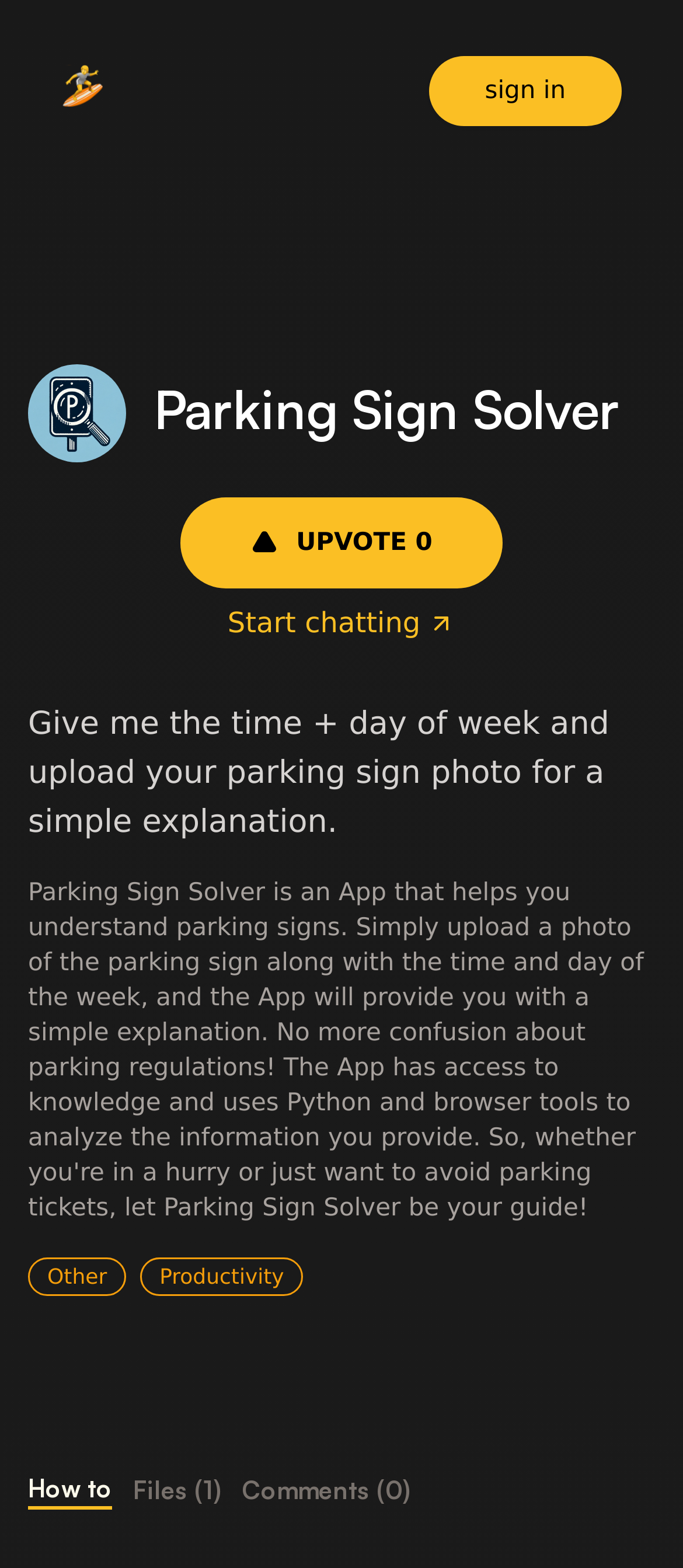What is the name of the app?
Look at the screenshot and give a one-word or phrase answer.

Parking Sign Solver